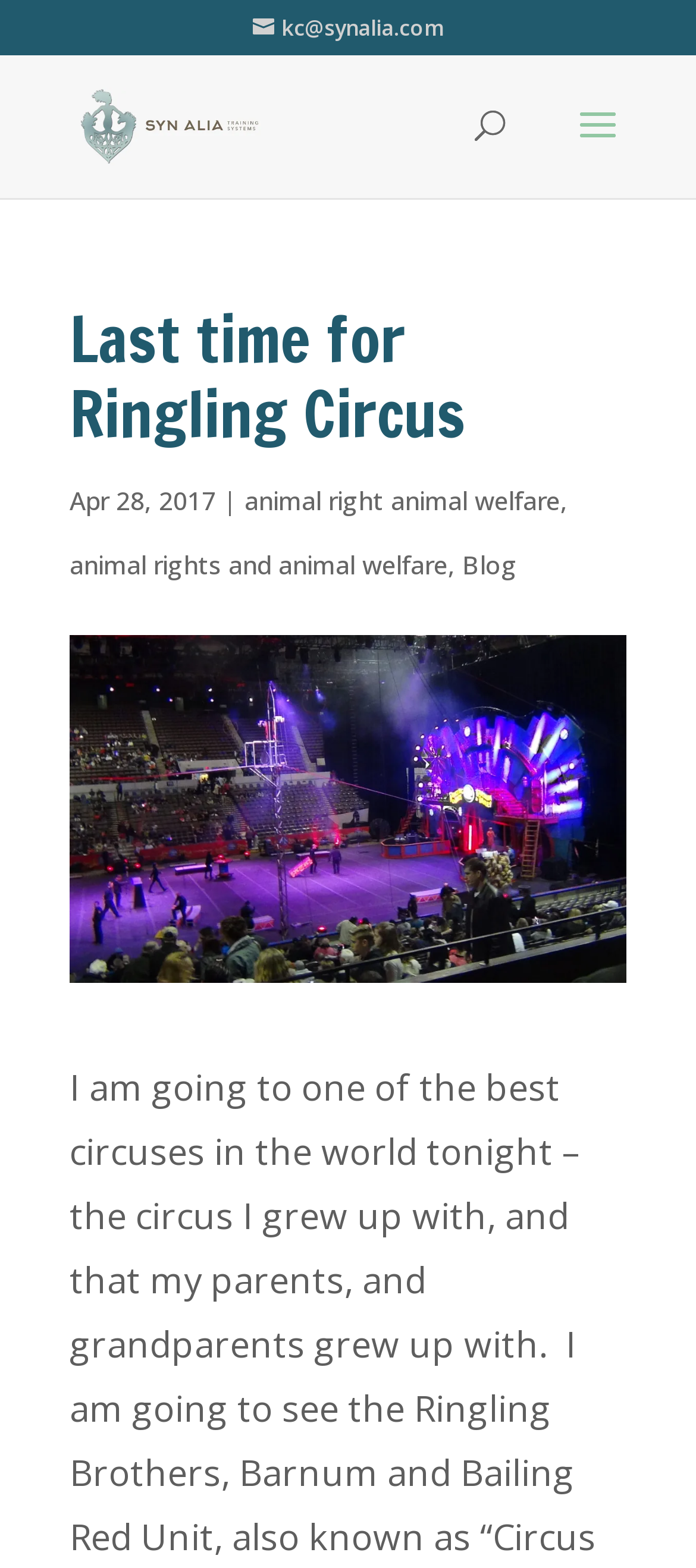Predict the bounding box of the UI element based on the description: "Privacy, Terms & Permissions". The coordinates should be four float numbers between 0 and 1, formatted as [left, top, right, bottom].

None